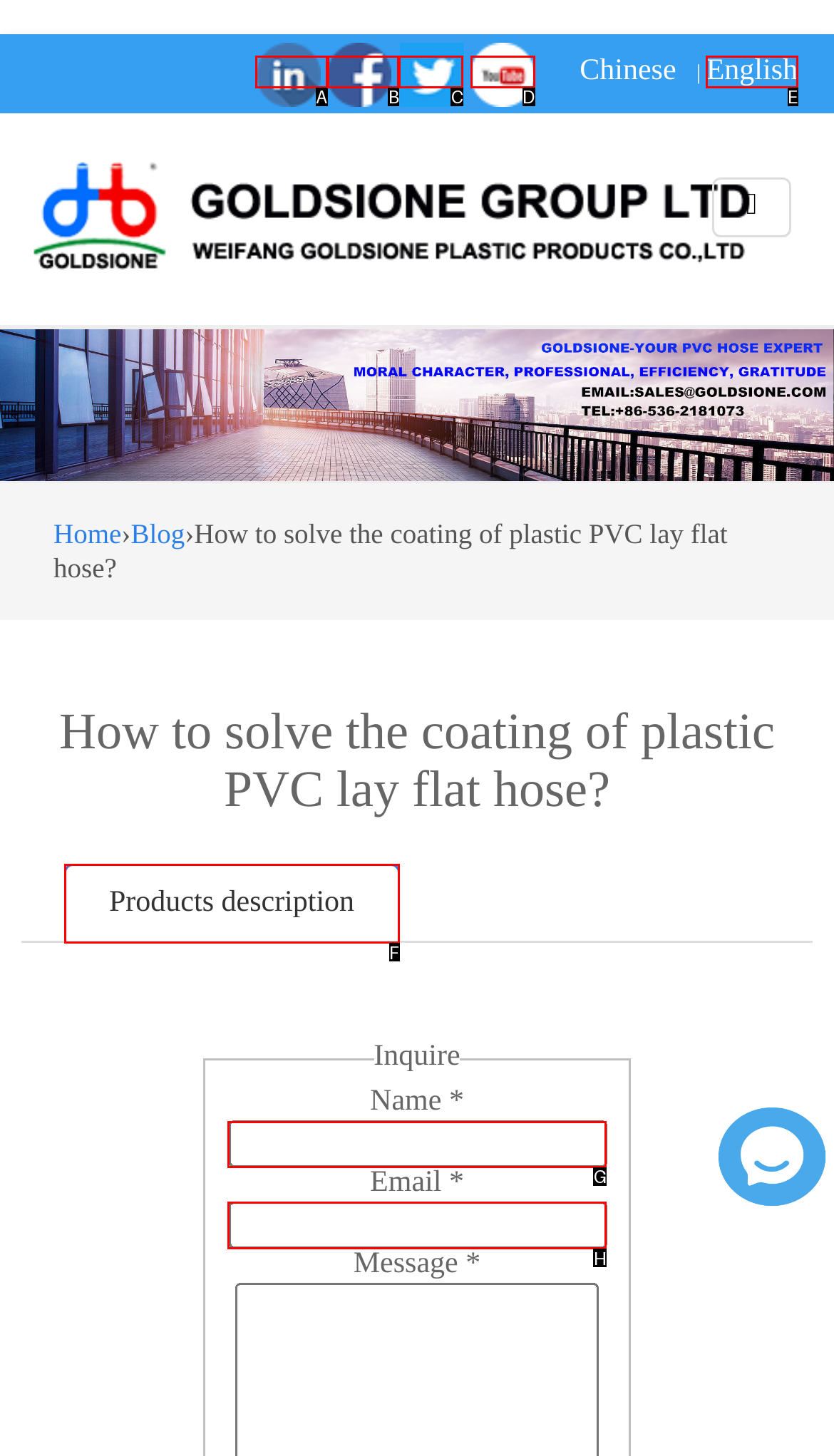Decide which HTML element to click to complete the task: Fill in the Name field Provide the letter of the appropriate option.

G